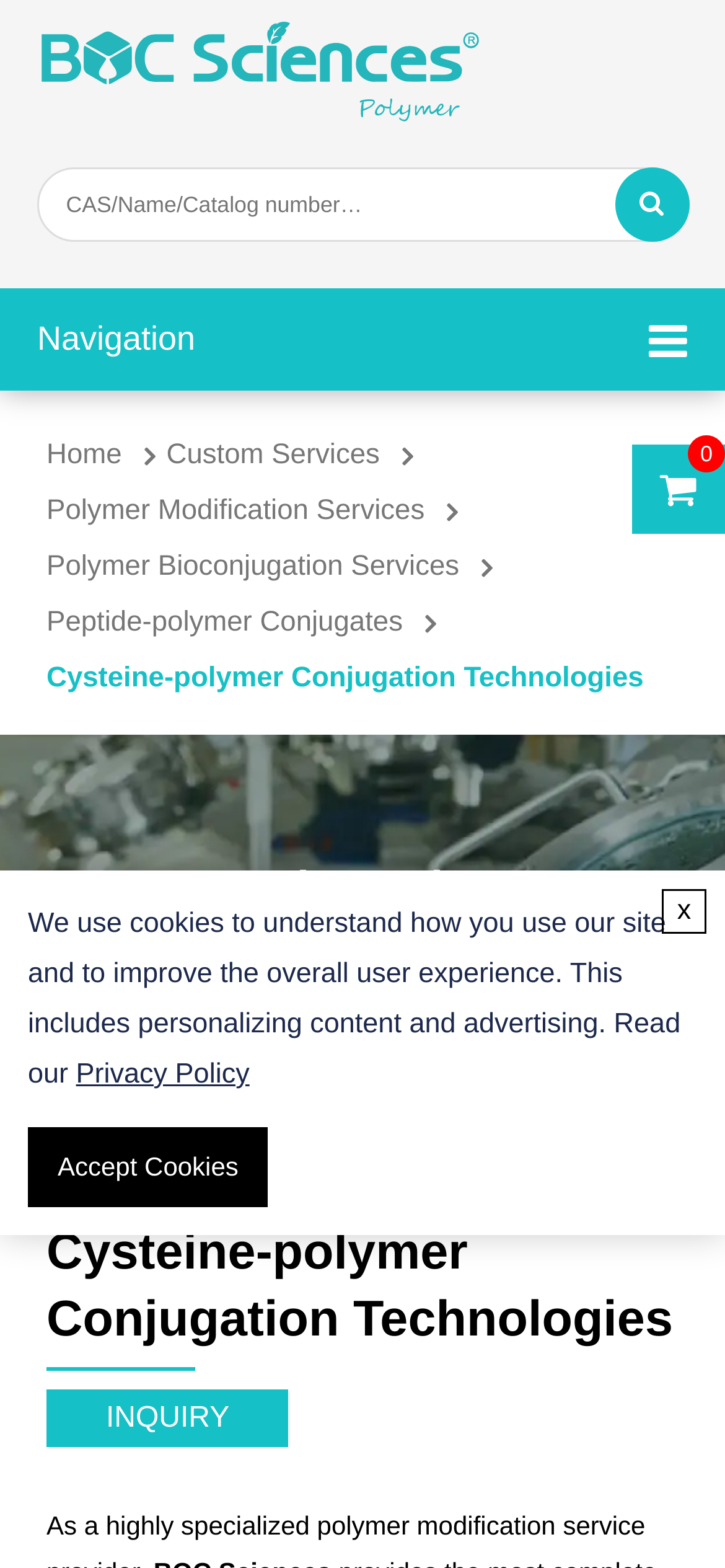Identify the bounding box coordinates of the area you need to click to perform the following instruction: "Search for a specific CAS or name".

[0.867, 0.12, 0.931, 0.141]